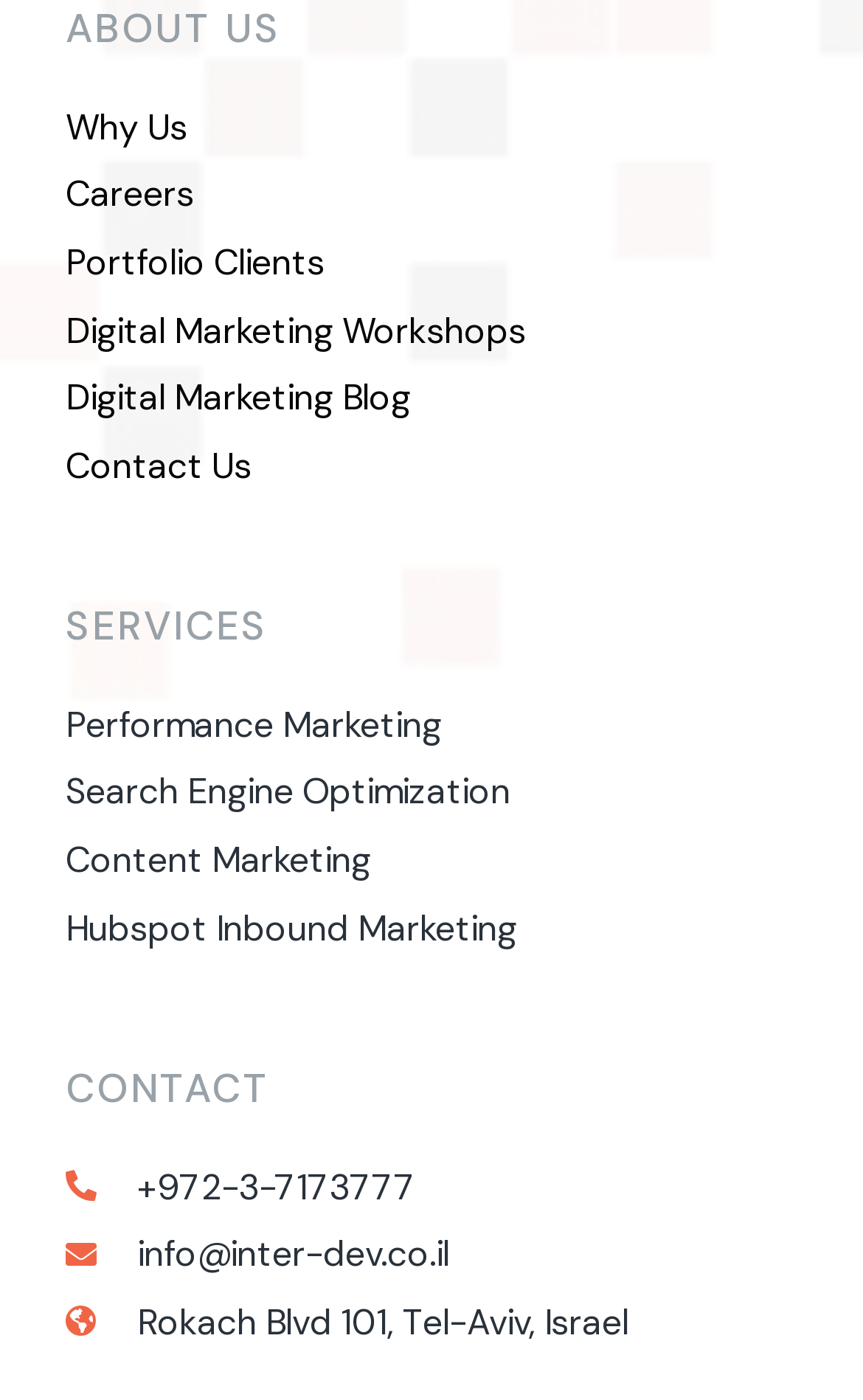Select the bounding box coordinates of the element I need to click to carry out the following instruction: "Send an email to info@inter-dev.co.il".

[0.076, 0.876, 0.924, 0.916]